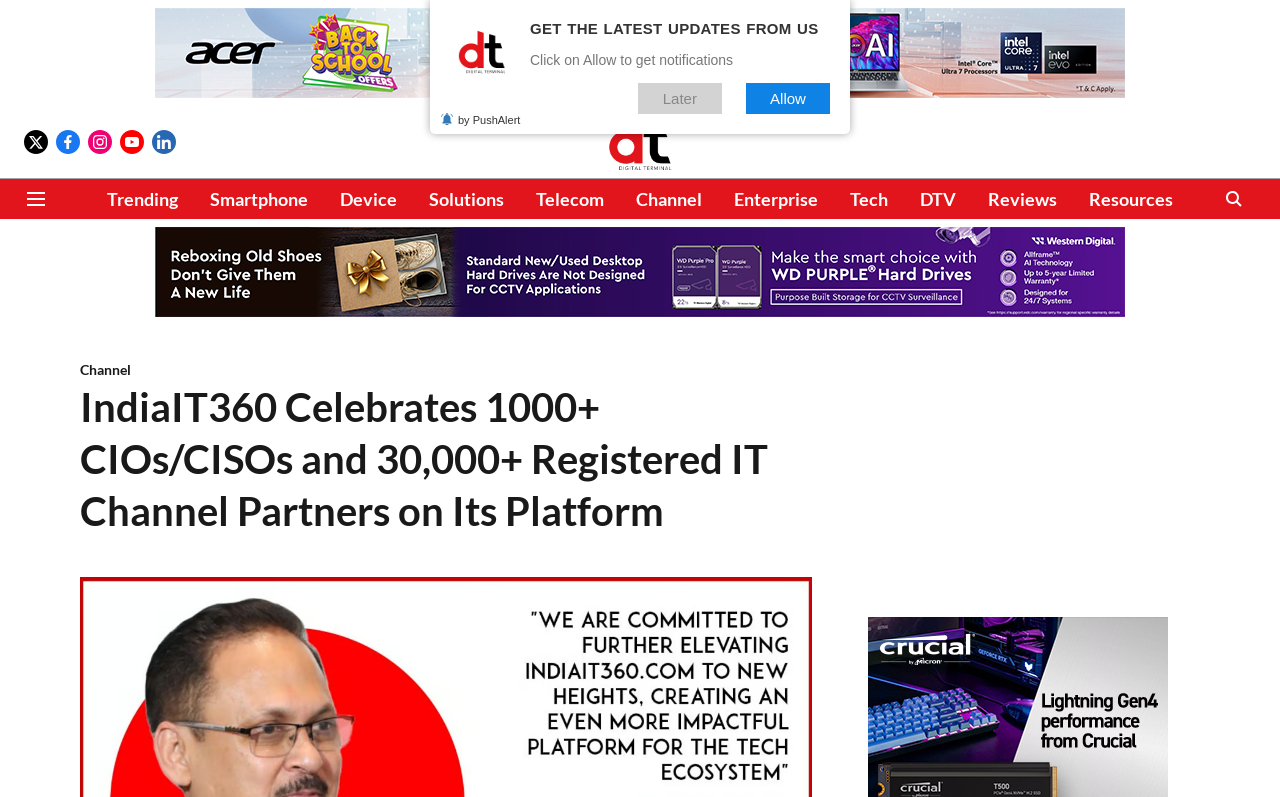Offer a meticulous caption that includes all visible features of the webpage.

The webpage appears to be a celebration page for IndiaIT360, a digital hub that connects IT professionals. At the top, there is a logo of IndiaIT360, situated almost at the center of the page. Below the logo, there are several links to different categories, including Trending, Smartphone, Device, Solutions, Telecom, Channel, Enterprise, DTV, and Reviews, arranged horizontally across the page.

Above these links, there are five small images, likely representing social media icons, aligned horizontally. To the right of these images, there is a static text "Tech" and another static text "Resources" at the far right.

The main content of the page is a heading that reads "IndiaIT360 Celebrates 1000+ CIOs/CISOs and 30,000+ Registered IT Channel Partners on Its Platform", situated below the links and images. This heading is quite prominent, taking up a significant portion of the page.

On the top-right corner, there is an image of a PushAlert icon, accompanied by two static texts "GET THE LATEST UPDATES FROM US" and "Click on Allow to get notifications". Below these texts, there are three links: "Later", "Allow", and "by PushAlert", with a small image next to the last link.

There are two advertisements on the page, one at the top and another at the middle, both represented by iframes.